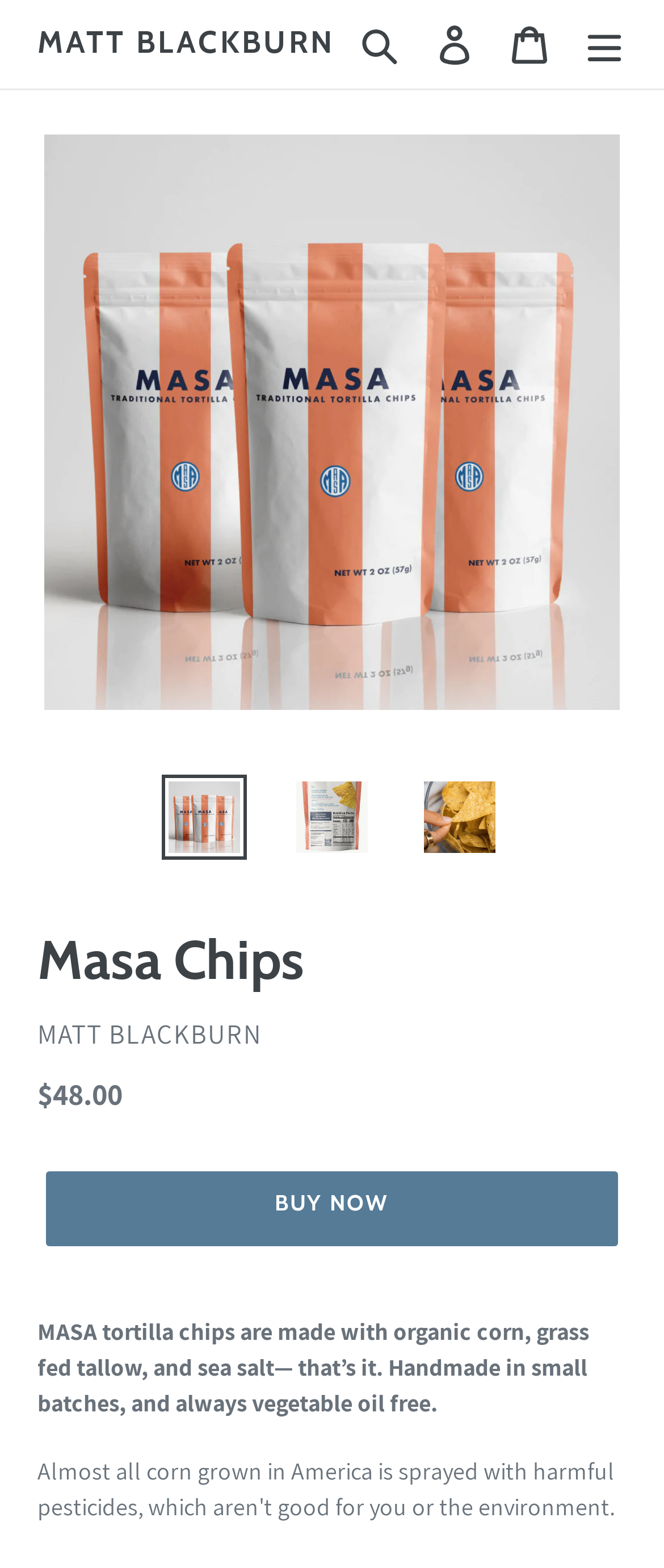Can I log in to the website?
Using the information presented in the image, please offer a detailed response to the question.

I inferred this from the presence of the link 'Log in', which implies that users can log in to the website.